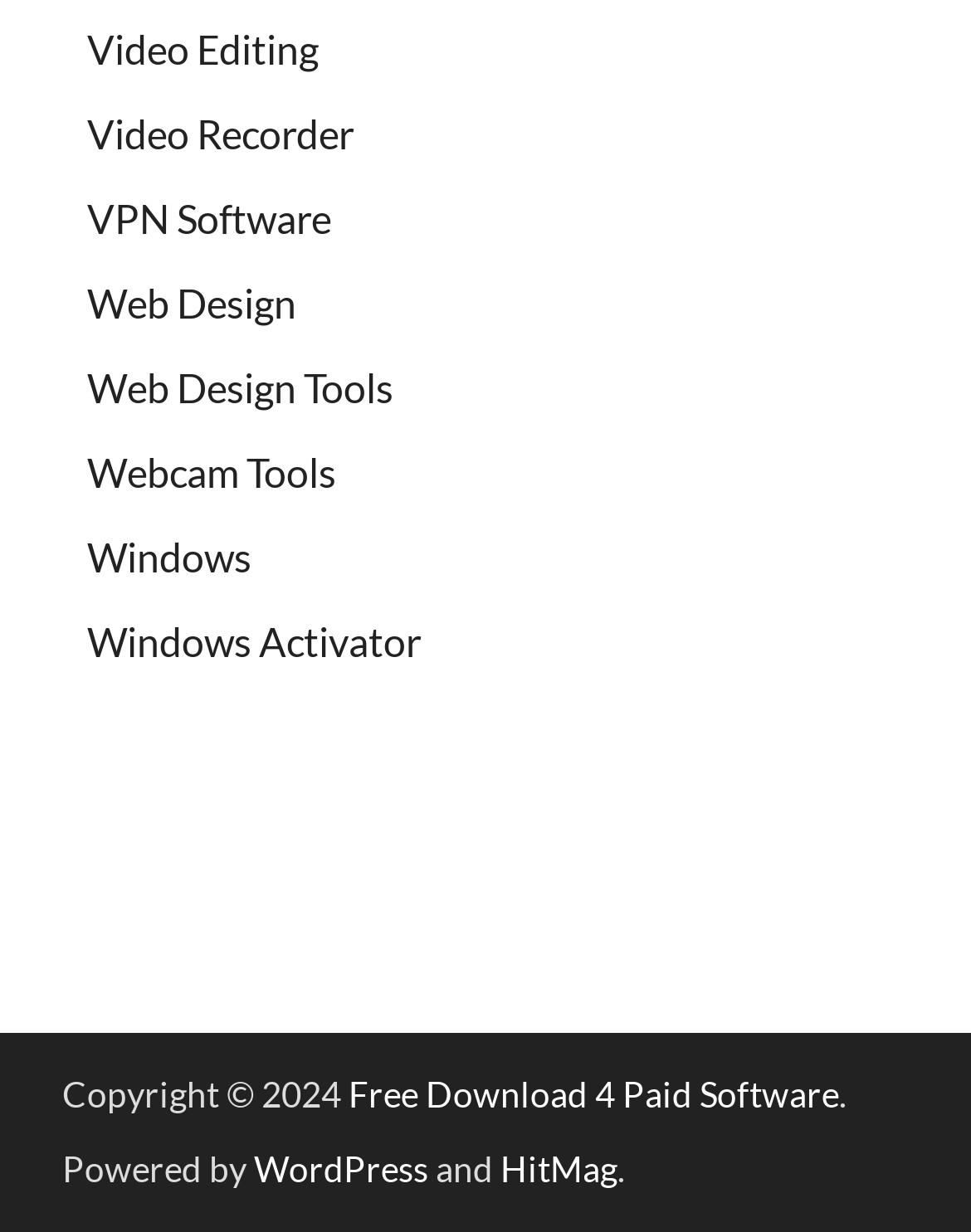Please determine the bounding box coordinates, formatted as (top-left x, top-left y, bottom-right x, bottom-right y), with all values as floating point numbers between 0 and 1. Identify the bounding box of the region described as: VPN Software

[0.09, 0.157, 0.341, 0.195]